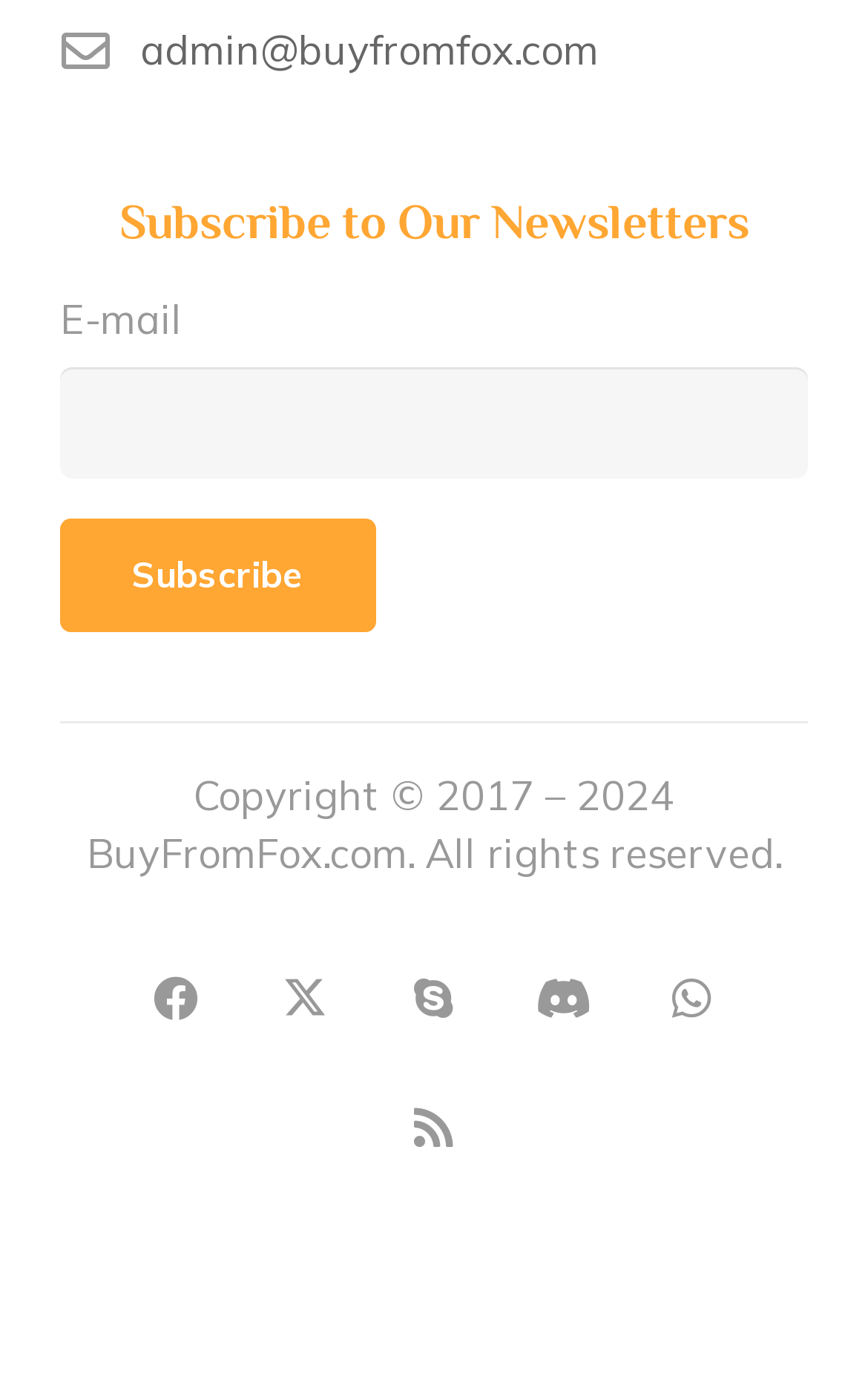Show the bounding box coordinates of the region that should be clicked to follow the instruction: "Visit Facebook page."

[0.138, 0.675, 0.267, 0.755]